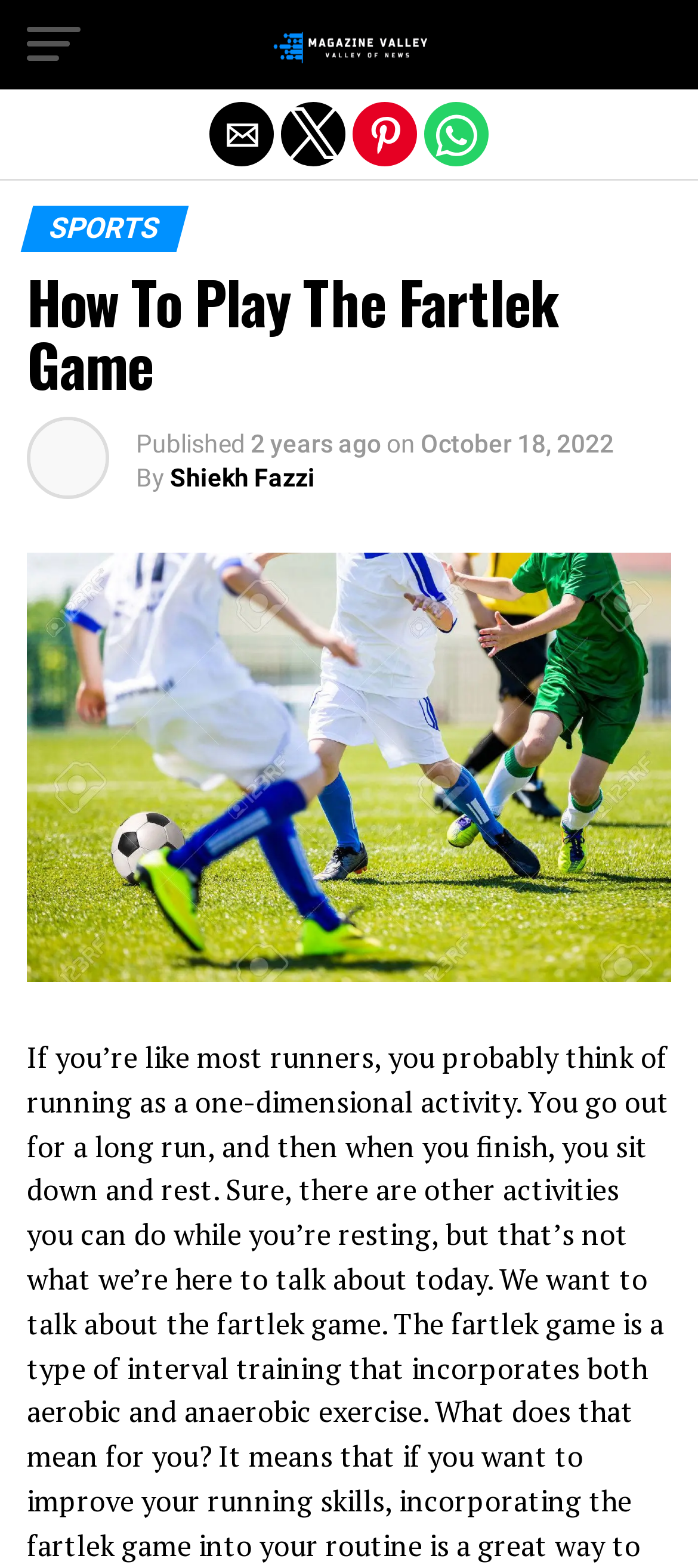What is the name of the website?
Provide a detailed and extensive answer to the question.

The name of the website can be determined by looking at the top-left section of the page, where it says 'Magazine Valley', indicating that it is the name of the website.